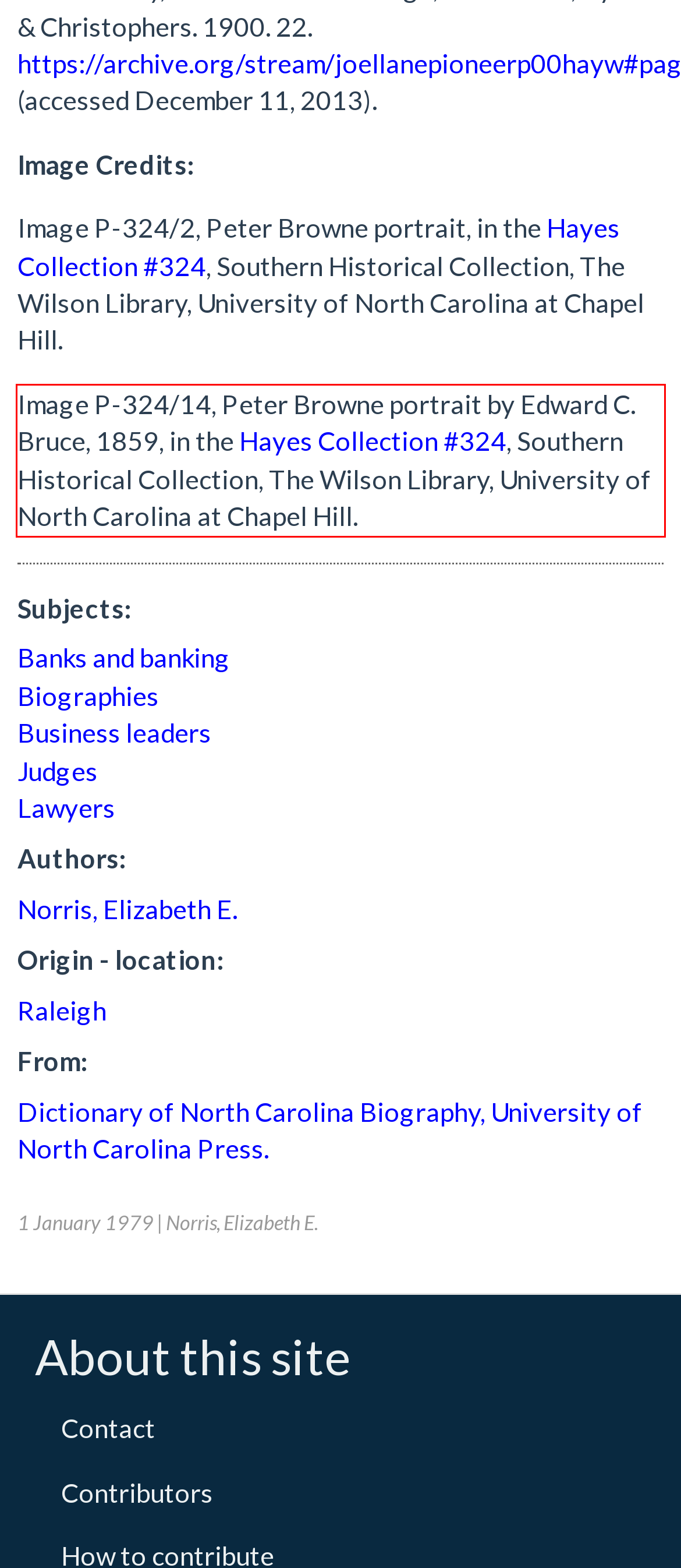With the provided screenshot of a webpage, locate the red bounding box and perform OCR to extract the text content inside it.

Image P-324/14, Peter Browne portrait by Edward C. Bruce, 1859, in the Hayes Collection #324, Southern Historical Collection, The Wilson Library, University of North Carolina at Chapel Hill.